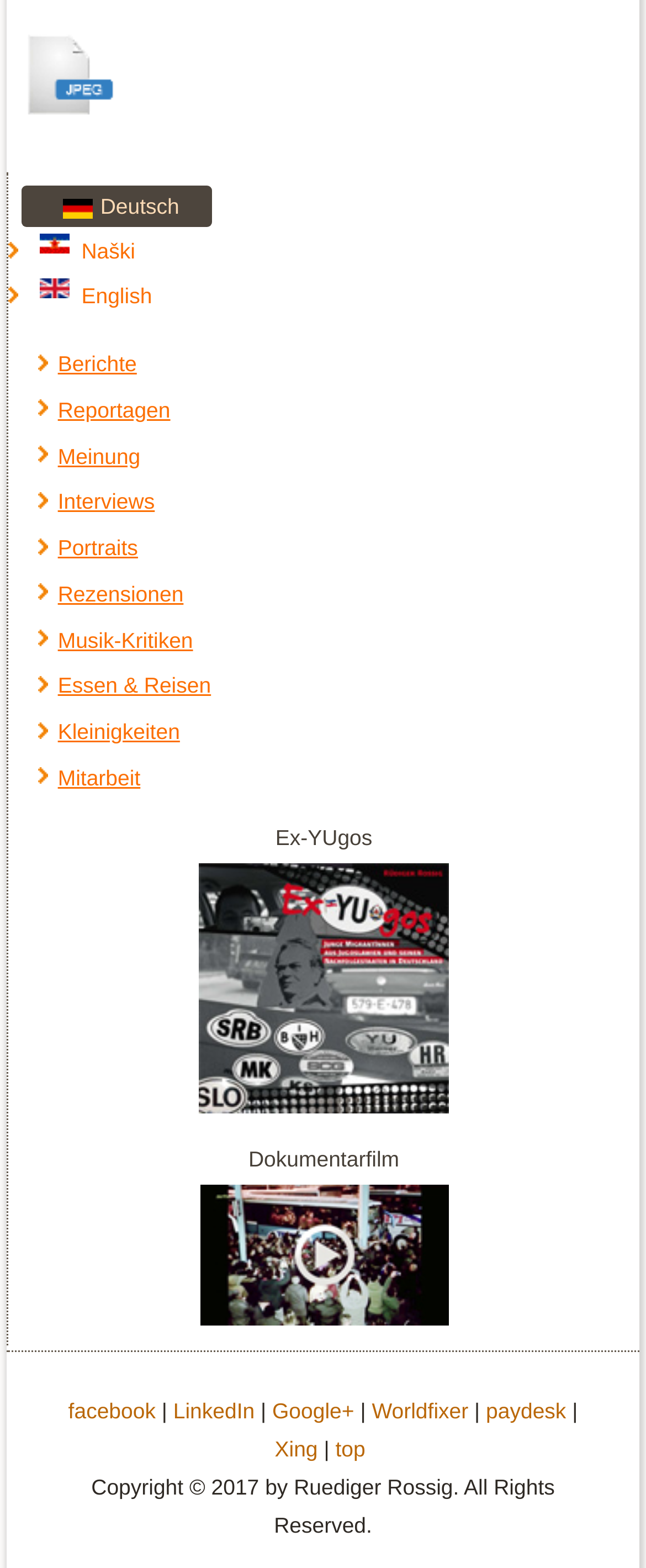How many language options are available?
Please look at the screenshot and answer in one word or a short phrase.

4